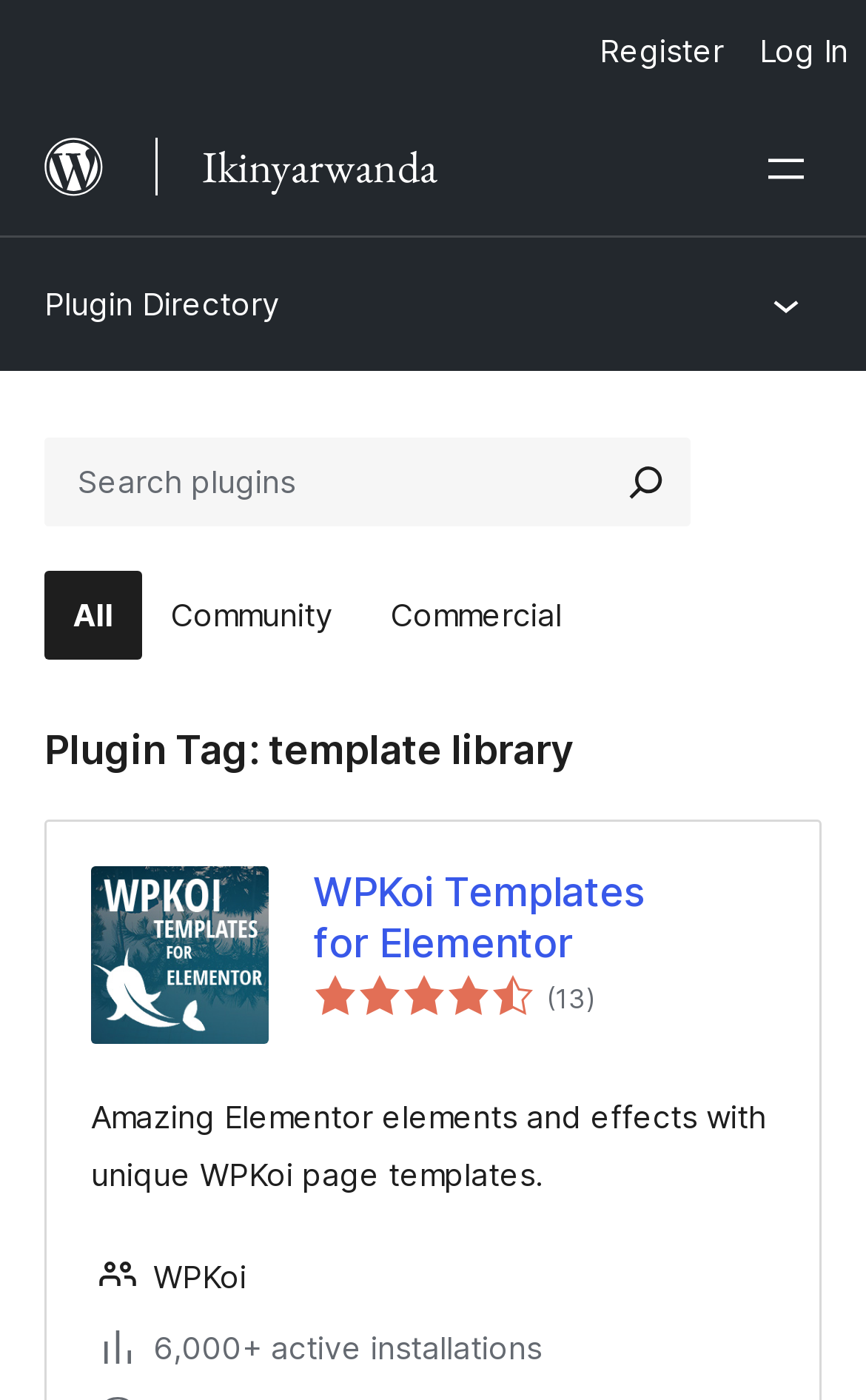Determine the bounding box coordinates of the region I should click to achieve the following instruction: "Log in". Ensure the bounding box coordinates are four float numbers between 0 and 1, i.e., [left, top, right, bottom].

[0.856, 0.0, 1.0, 0.073]